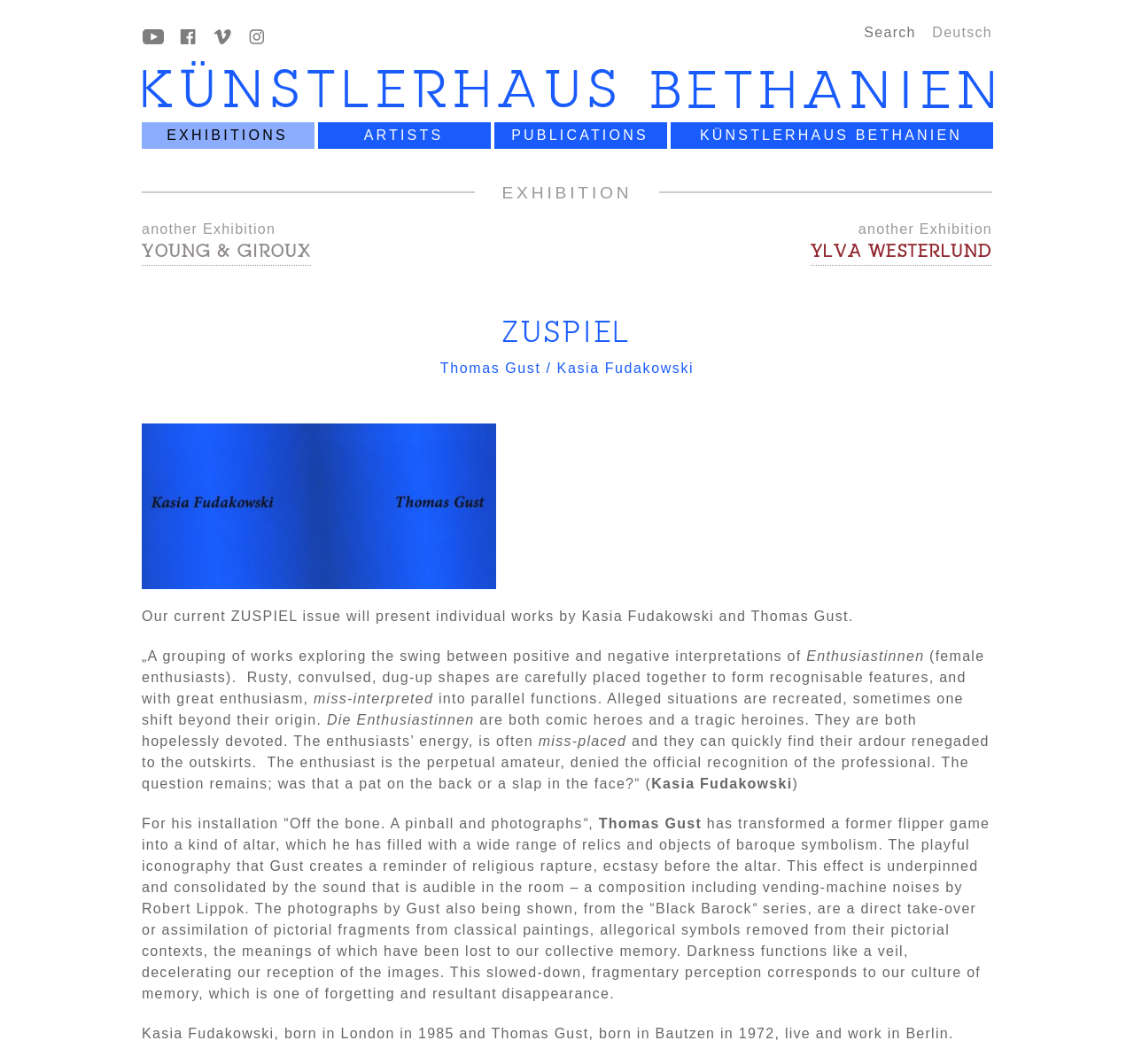Pinpoint the bounding box coordinates for the area that should be clicked to perform the following instruction: "Read about the current exhibition".

[0.419, 0.172, 0.581, 0.19]